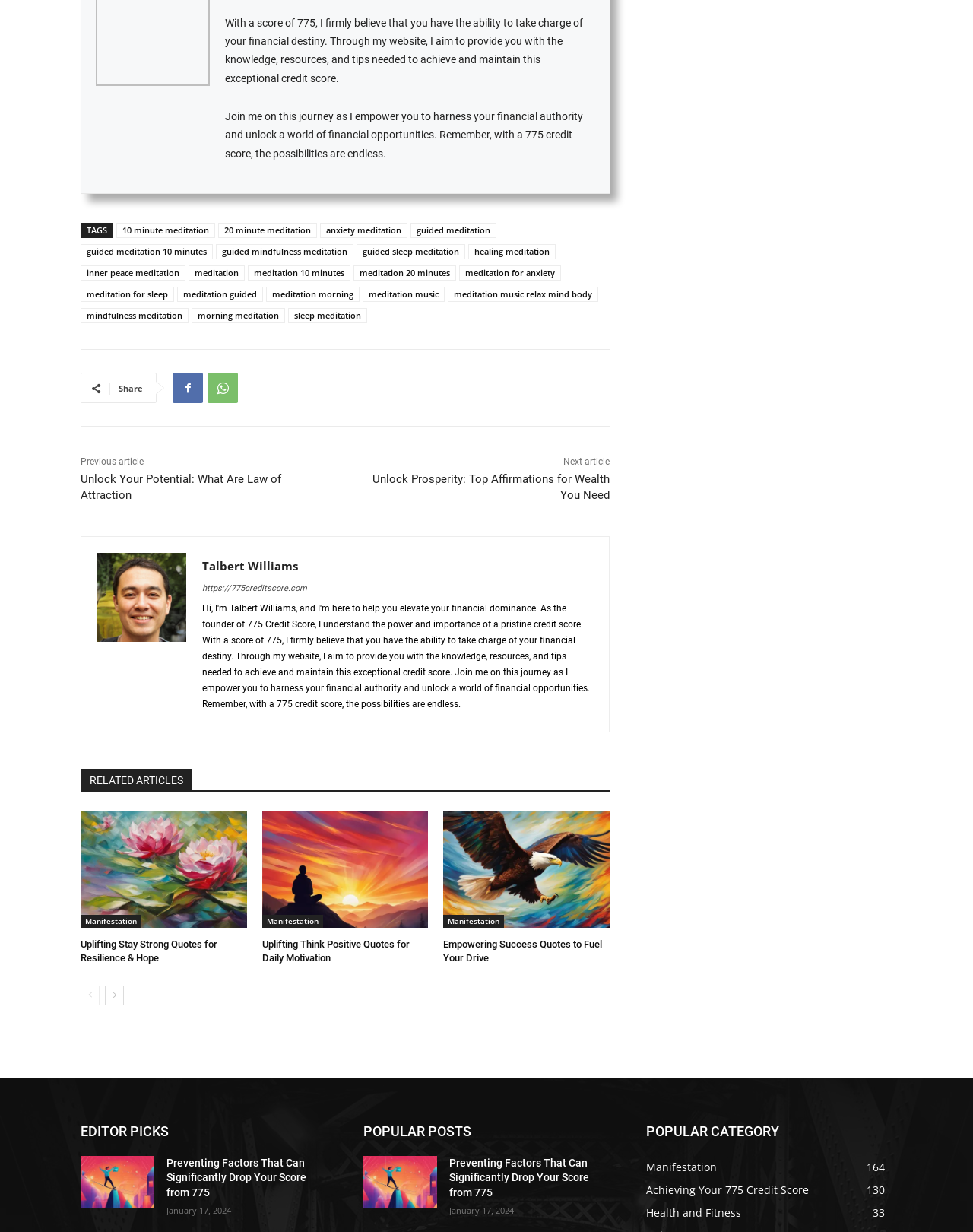Determine the bounding box coordinates of the clickable element to achieve the following action: 'Go to the next page'. Provide the coordinates as four float values between 0 and 1, formatted as [left, top, right, bottom].

[0.108, 0.8, 0.127, 0.816]